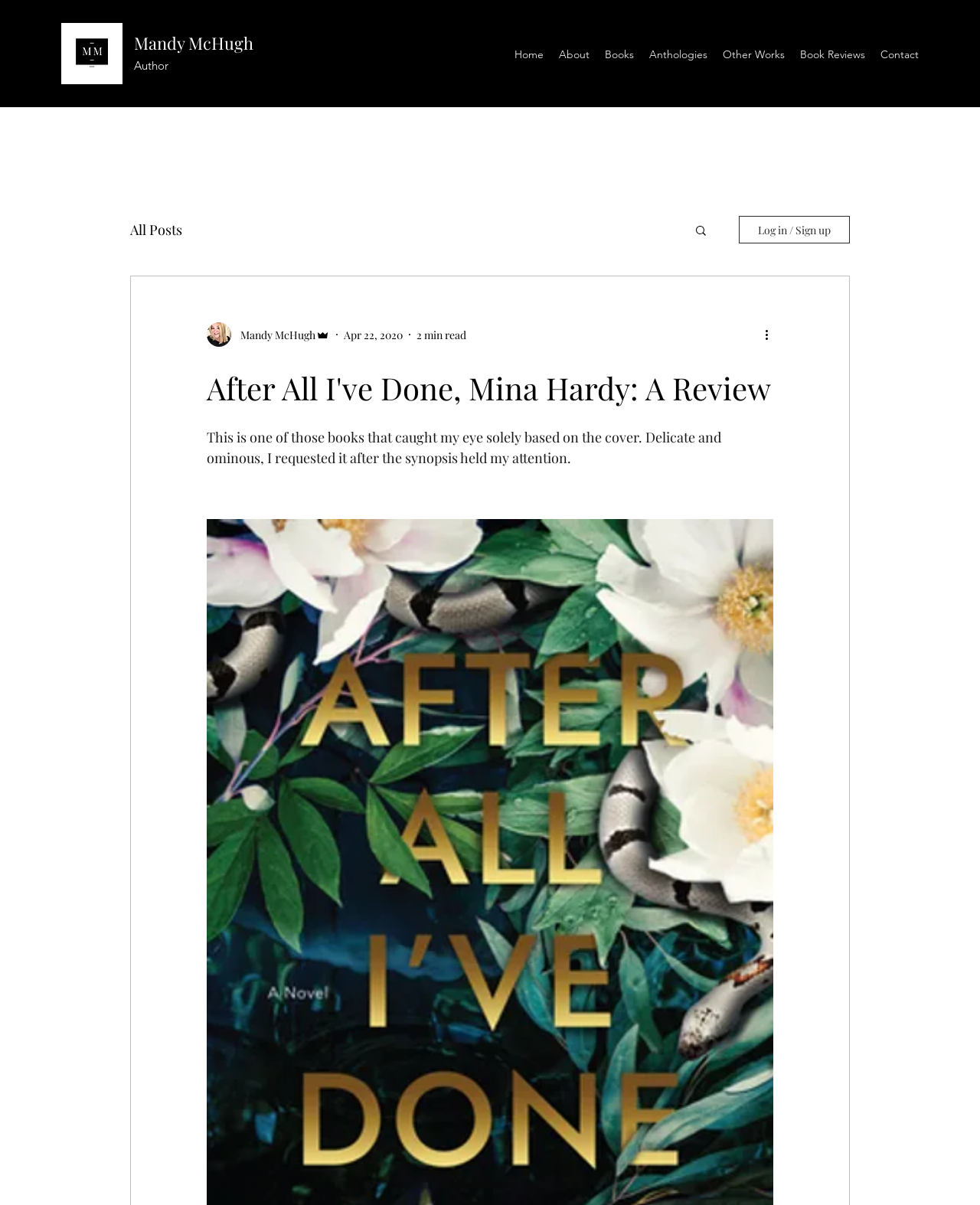Locate the bounding box coordinates of the element that needs to be clicked to carry out the instruction: "Click the 'Home' link". The coordinates should be given as four float numbers ranging from 0 to 1, i.e., [left, top, right, bottom].

[0.517, 0.036, 0.562, 0.055]